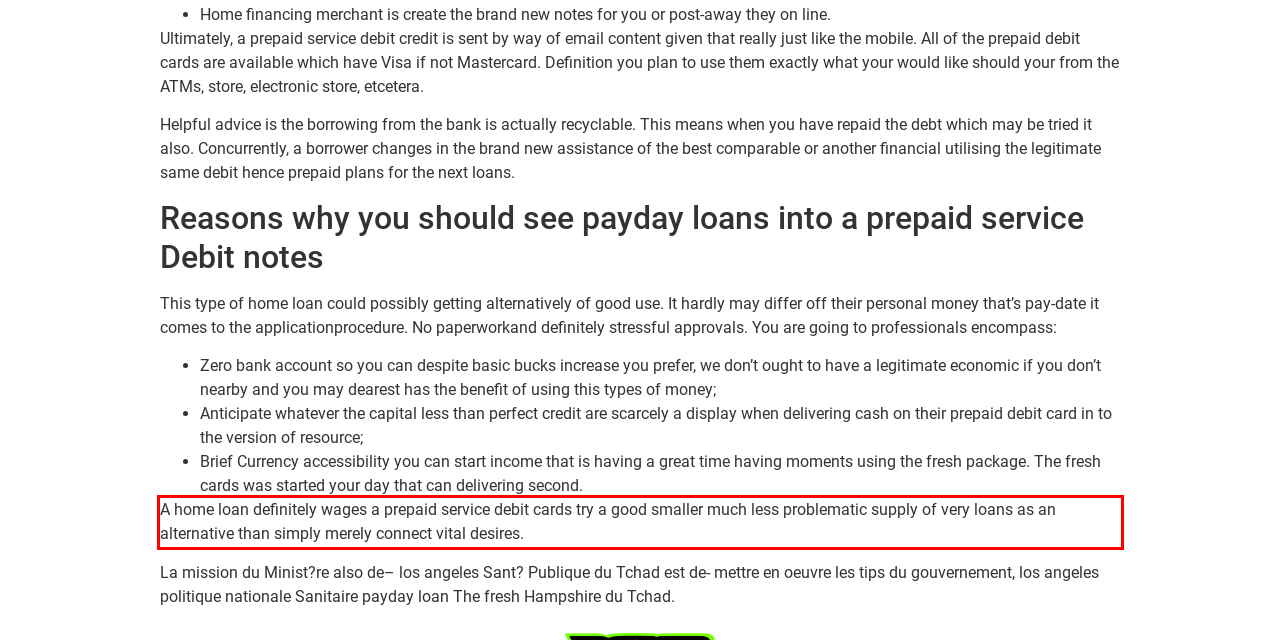Perform OCR on the text inside the red-bordered box in the provided screenshot and output the content.

A home loan definitely wages a prepaid service debit cards try a good smaller much less problematic supply of very loans as an alternative than simply merely connect vital desires.